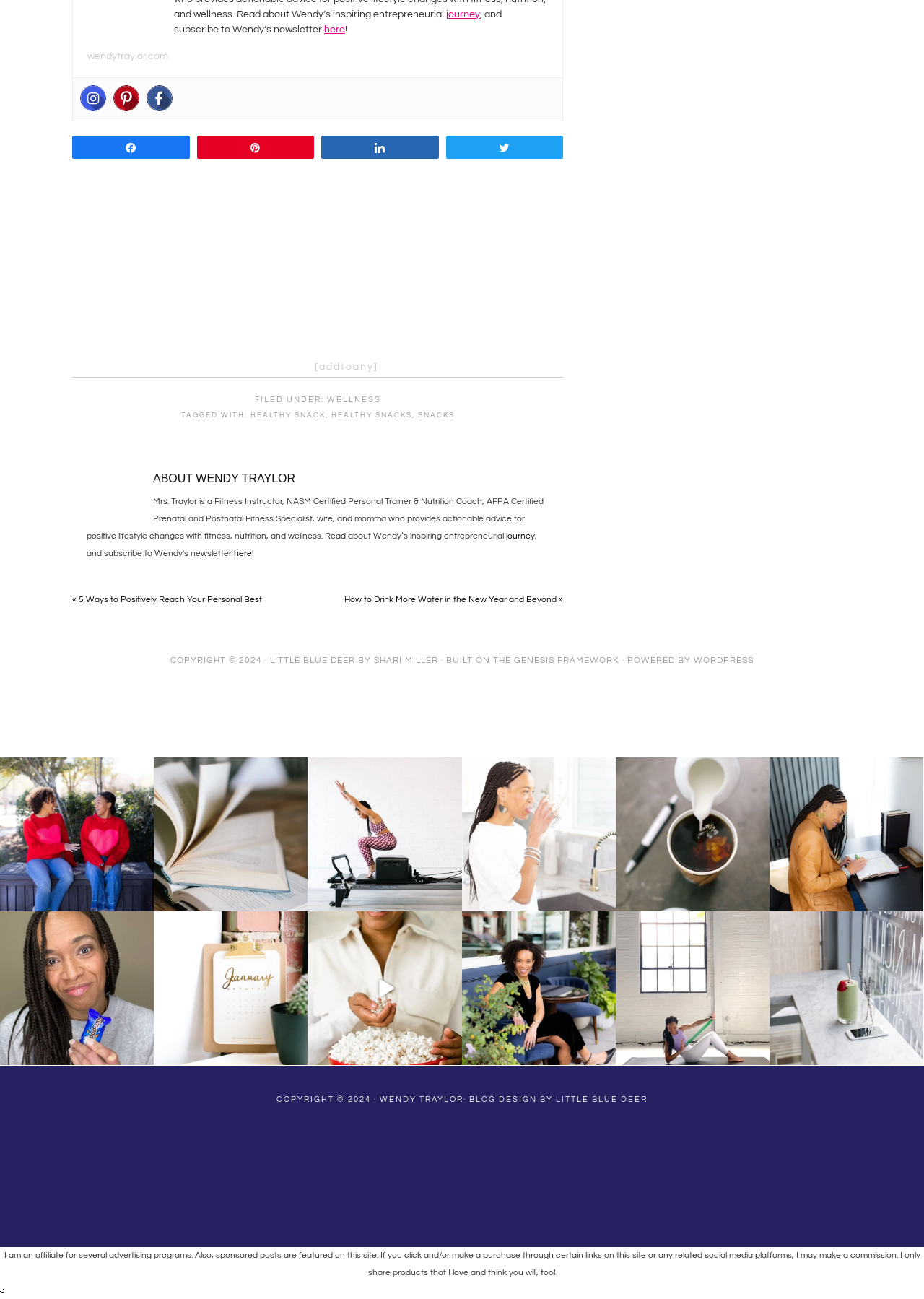What is the author's approach to finding snack options?
Please respond to the question with a detailed and well-explained answer.

The author's approach to finding snack options is through research and exploration, as mentioned in the text 'I go the extra mile to research and explore grocery stores to find the best high-protein snacks for you'.